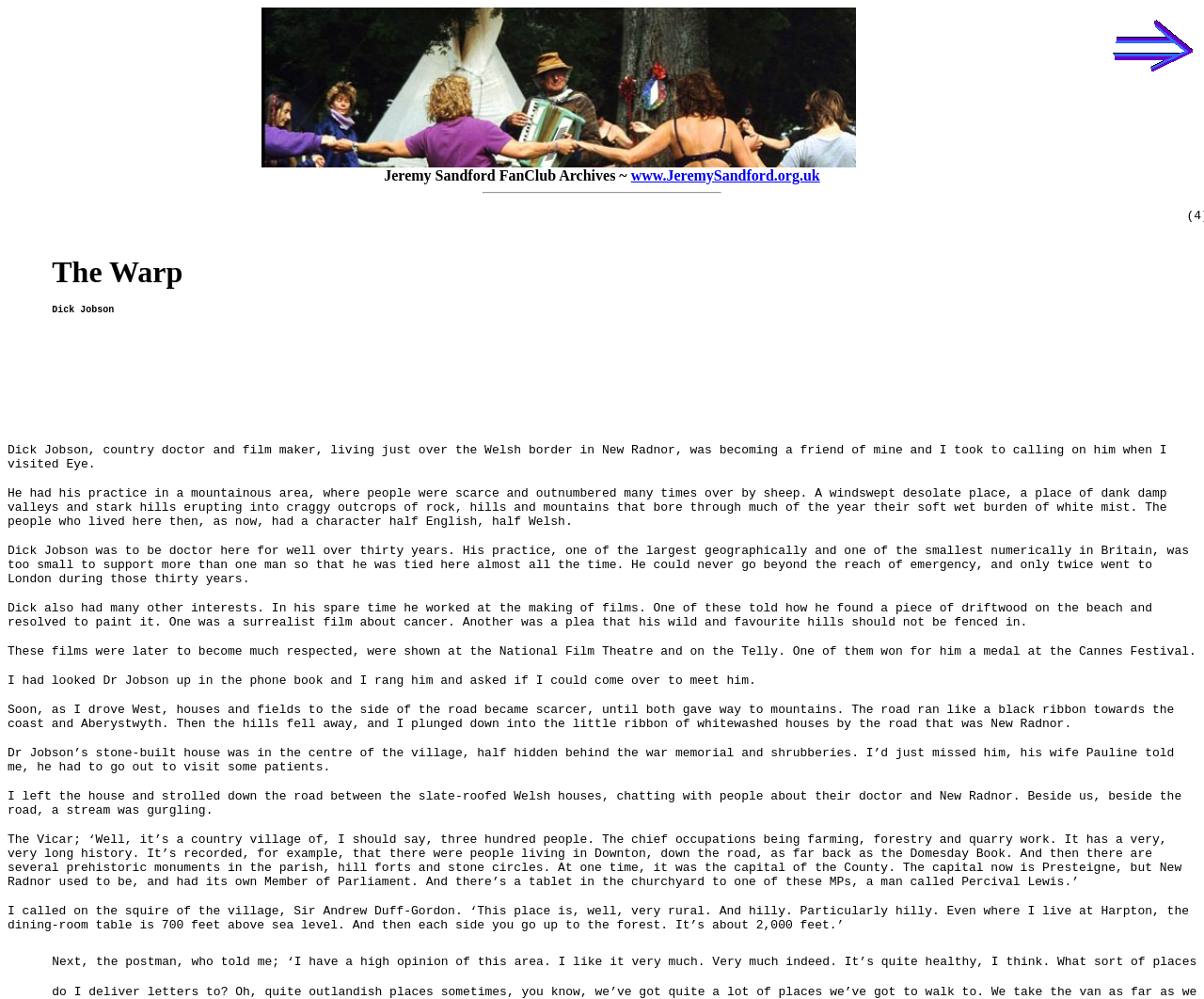What is the elevation of the dining-room table at Harpton? Look at the image and give a one-word or short phrase answer.

700 feet above sea level